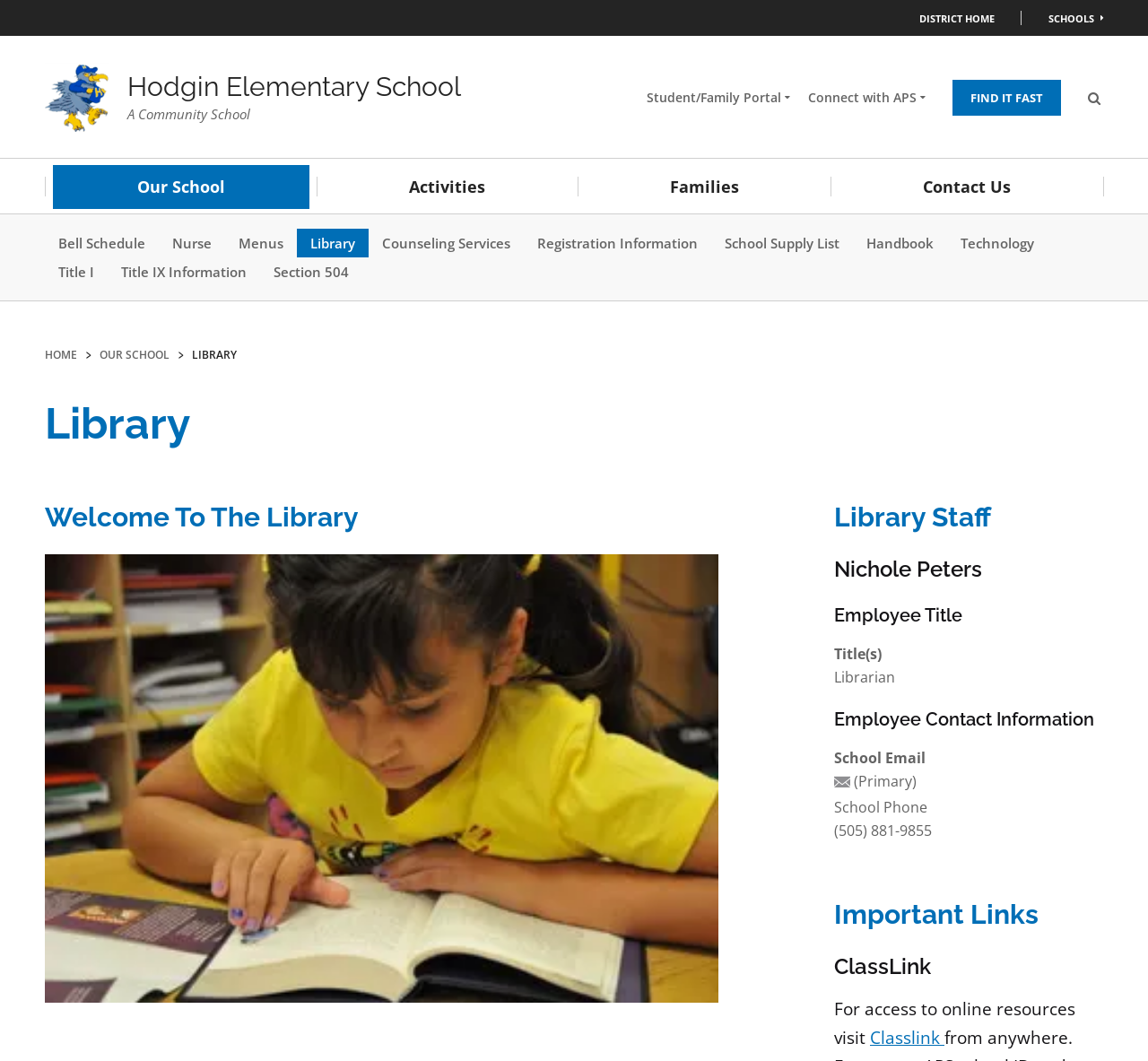Identify the bounding box coordinates necessary to click and complete the given instruction: "Click on the 'Home' link".

None